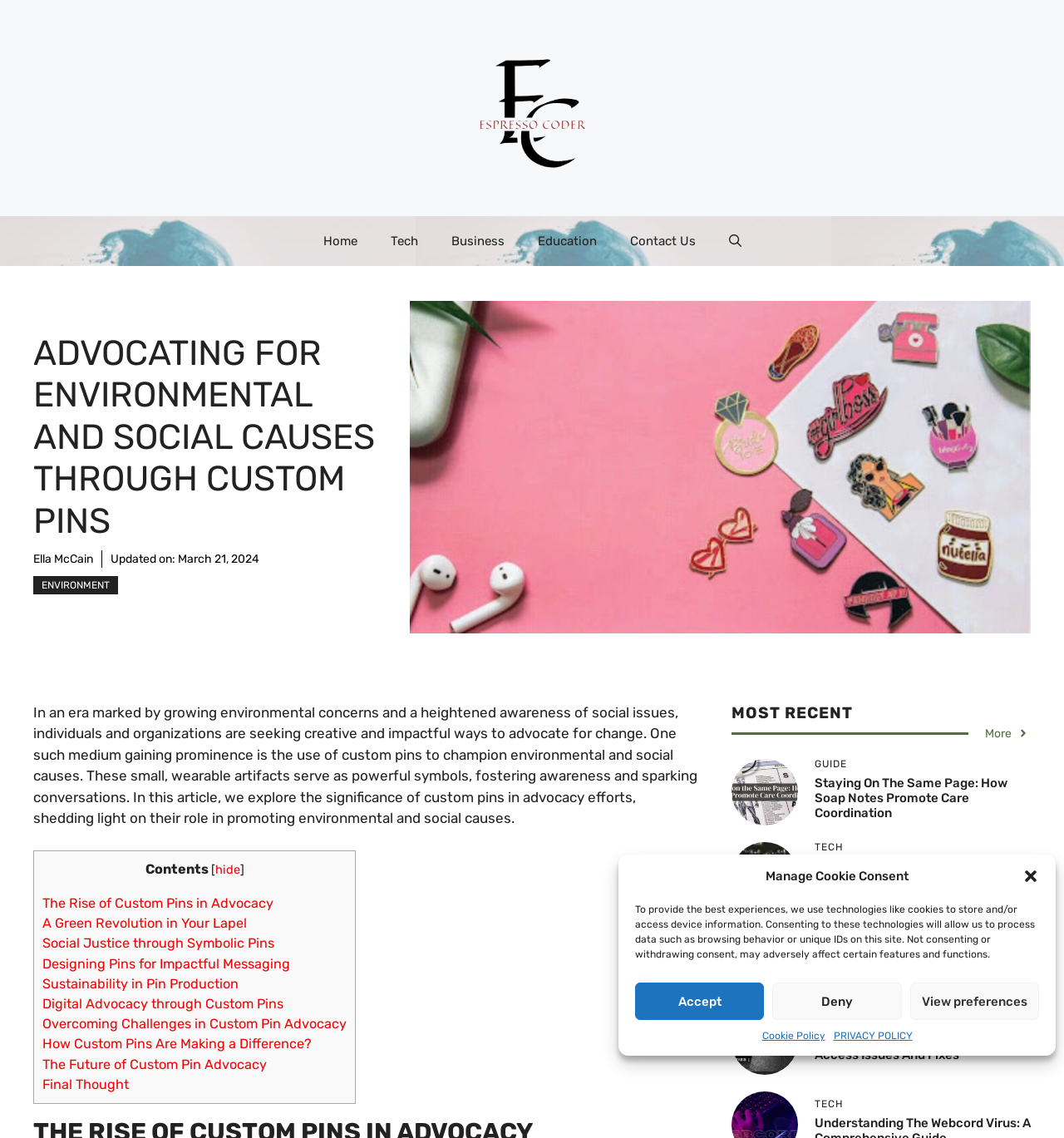What is the title of the first article in the 'MOST RECENT' section?
Using the image, elaborate on the answer with as much detail as possible.

I looked at the 'MOST RECENT' section and found that the first article is titled 'Staying On The Same Page: How Soap Notes Promote Care Coordination'.